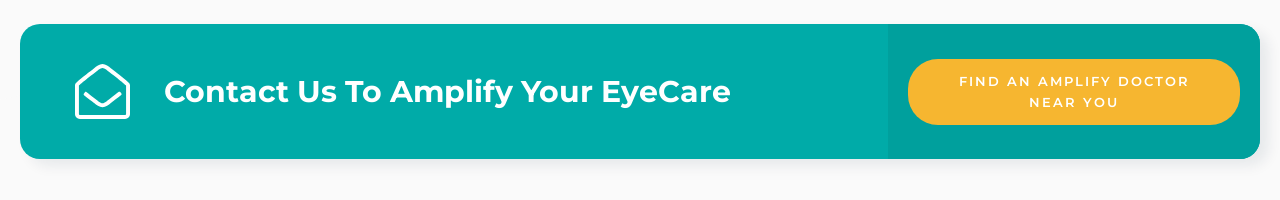Explain the image in a detailed and thorough manner.

The image features a prominent call-to-action button designed for a healthcare website, encouraging users to engage with their eye care services. The button is styled with a vibrant teal background, adorned with an icon of an open envelope, symbolizing communication and outreach. Additionally, the text "Contact Us To Amplify Your EyeCare" is displayed in bold, white letters, making it easily readable and inviting. Next to it, a contrasting yellow button reads "FIND AN AMPLIFY DOCTOR NEAR YOU," prominently indicating a resource for users seeking professional eye care assistance. This layout effectively draws attention and encourages users to take action in enhancing their vision care journey.